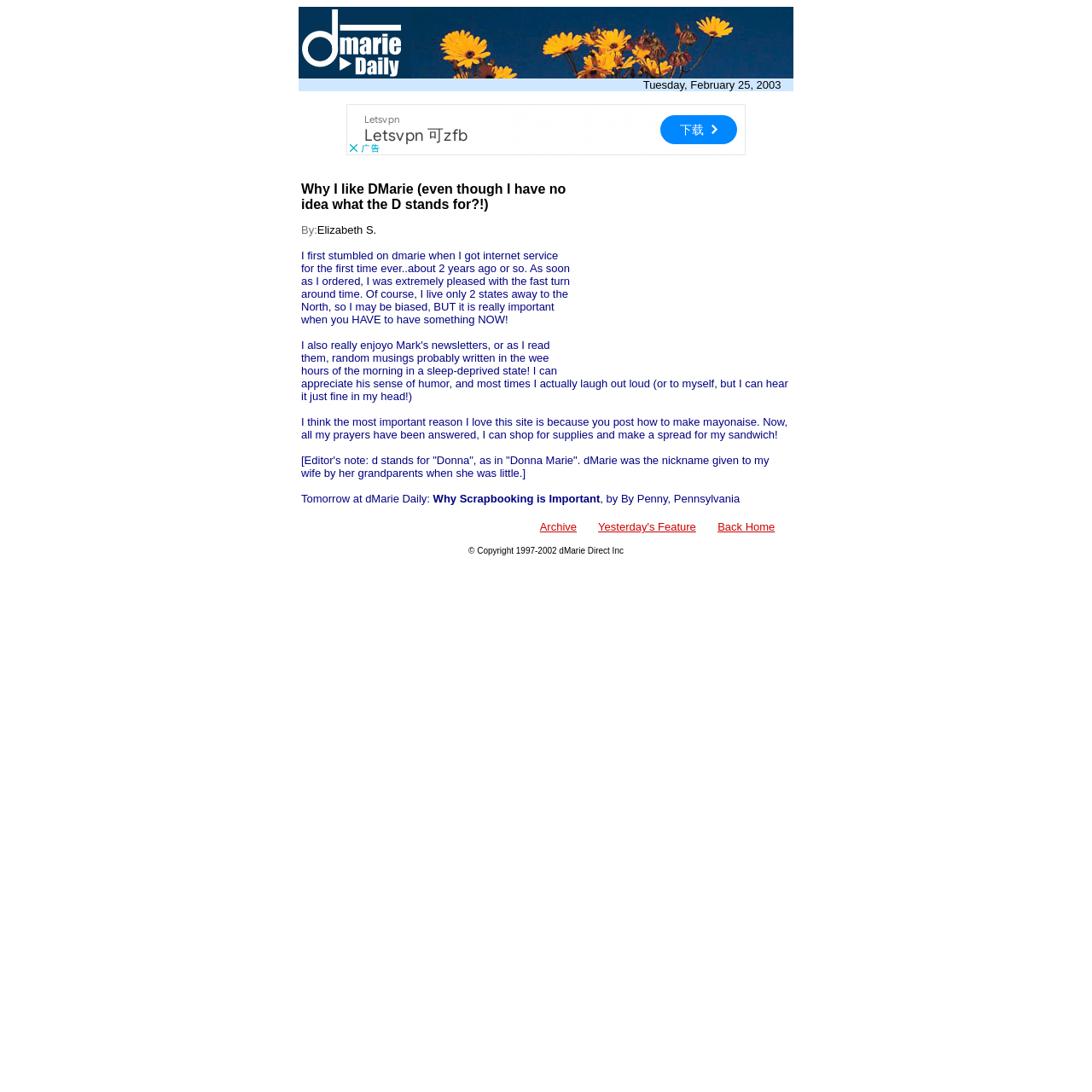Based on the image, please respond to the question with as much detail as possible:
What is the topic of the article to be published tomorrow?

The text 'Tomorrow at dMarie Daily: Why Scrapbooking is Important, by By Penny, Pennsylvania' is present at the end of the article 'Why I like DMarie', indicating that the topic of the article to be published tomorrow is 'Why Scrapbooking is Important'.